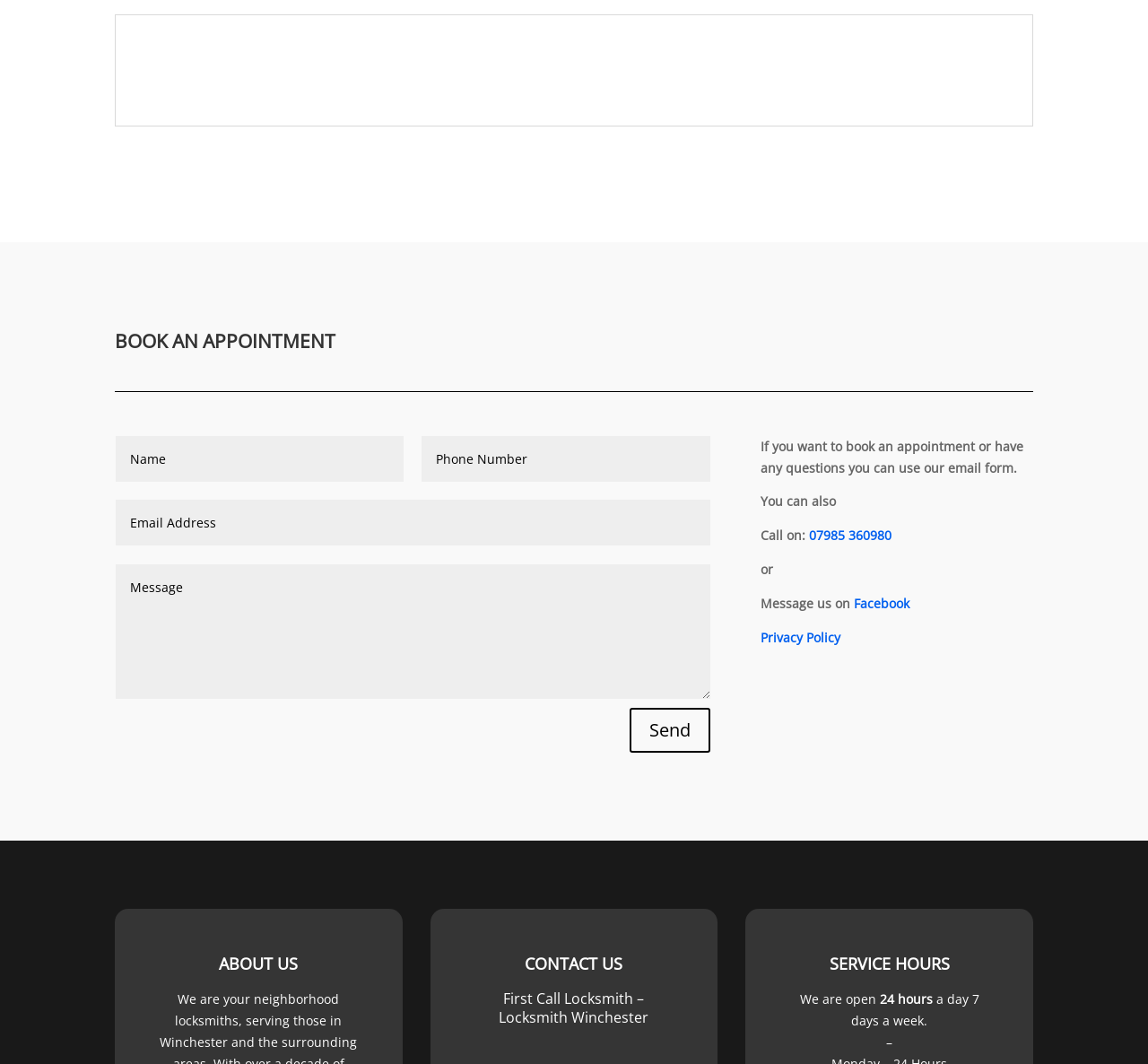Provide a thorough and detailed response to the question by examining the image: 
What is the phone number to call?

The webpage provides a phone number, 07985 360980, which can be used to call them for booking an appointment or asking questions.